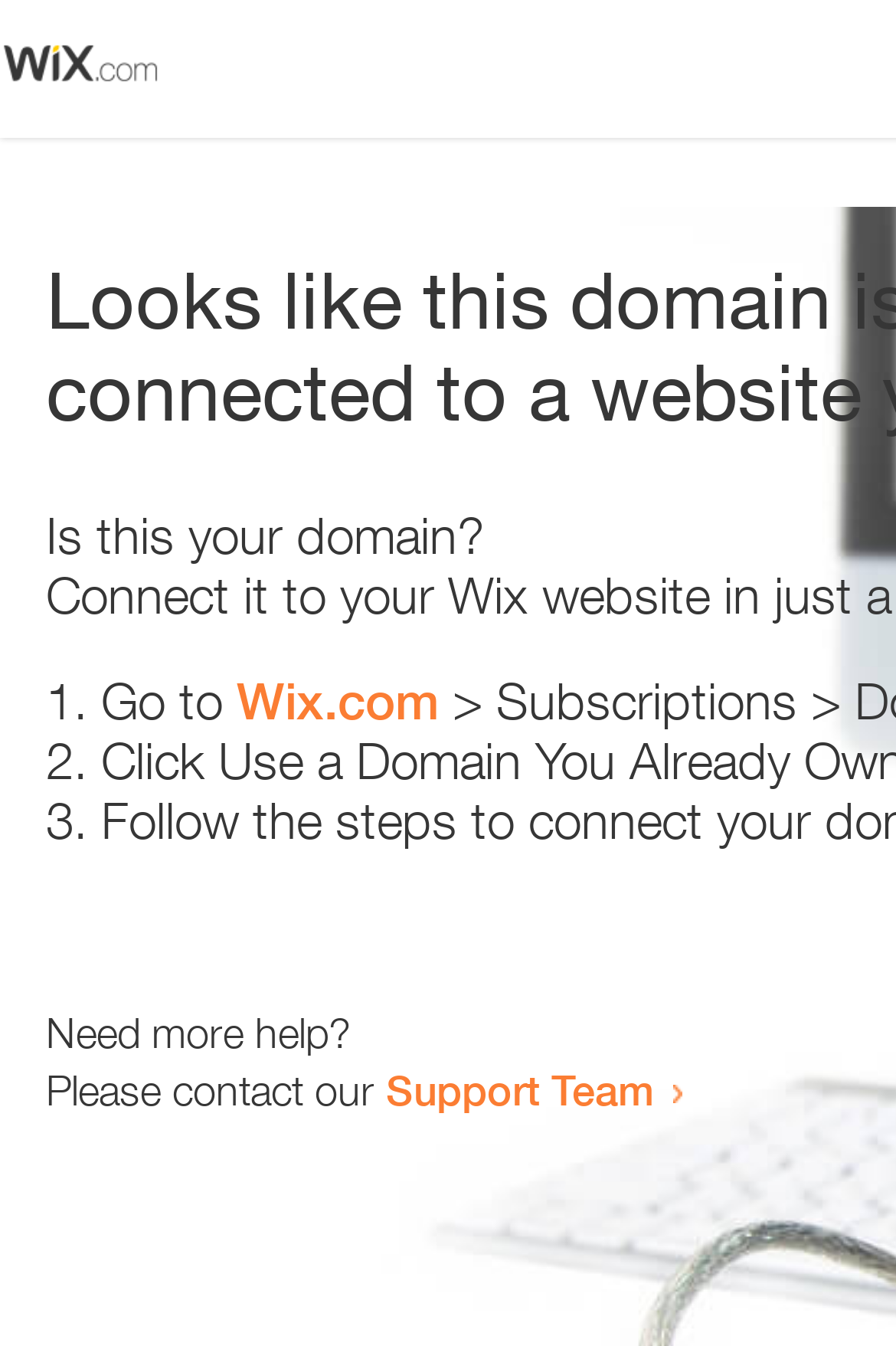What is the tone of the webpage?
Answer the question with a detailed explanation, including all necessary information.

The webpage contains phrases like 'Is this your domain?' and 'Need more help?' which suggests that the tone of the webpage is helpful. The webpage is trying to assist the user in resolving an error.